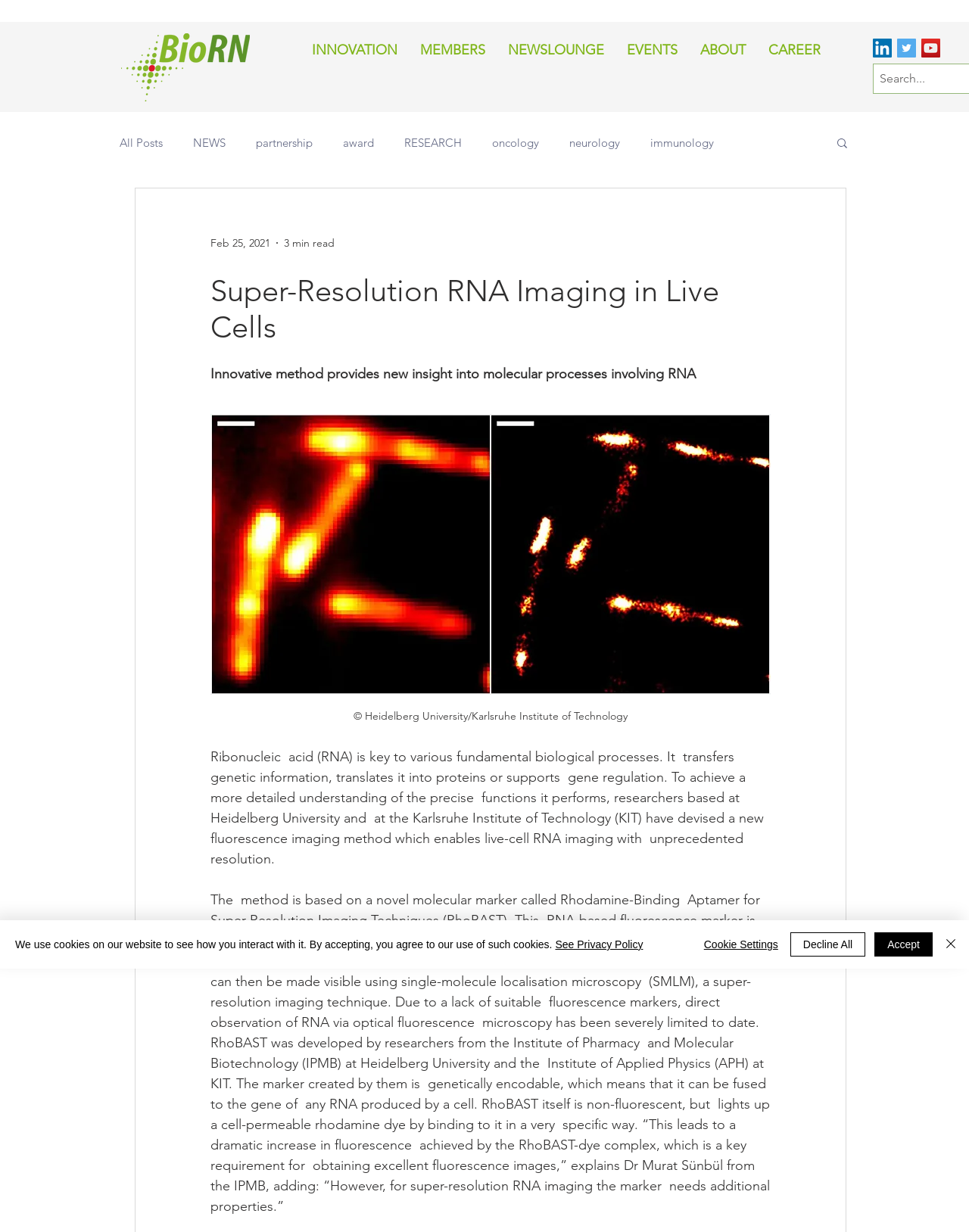Please determine the main heading text of this webpage.

Super-Resolution RNA Imaging in Live Cells